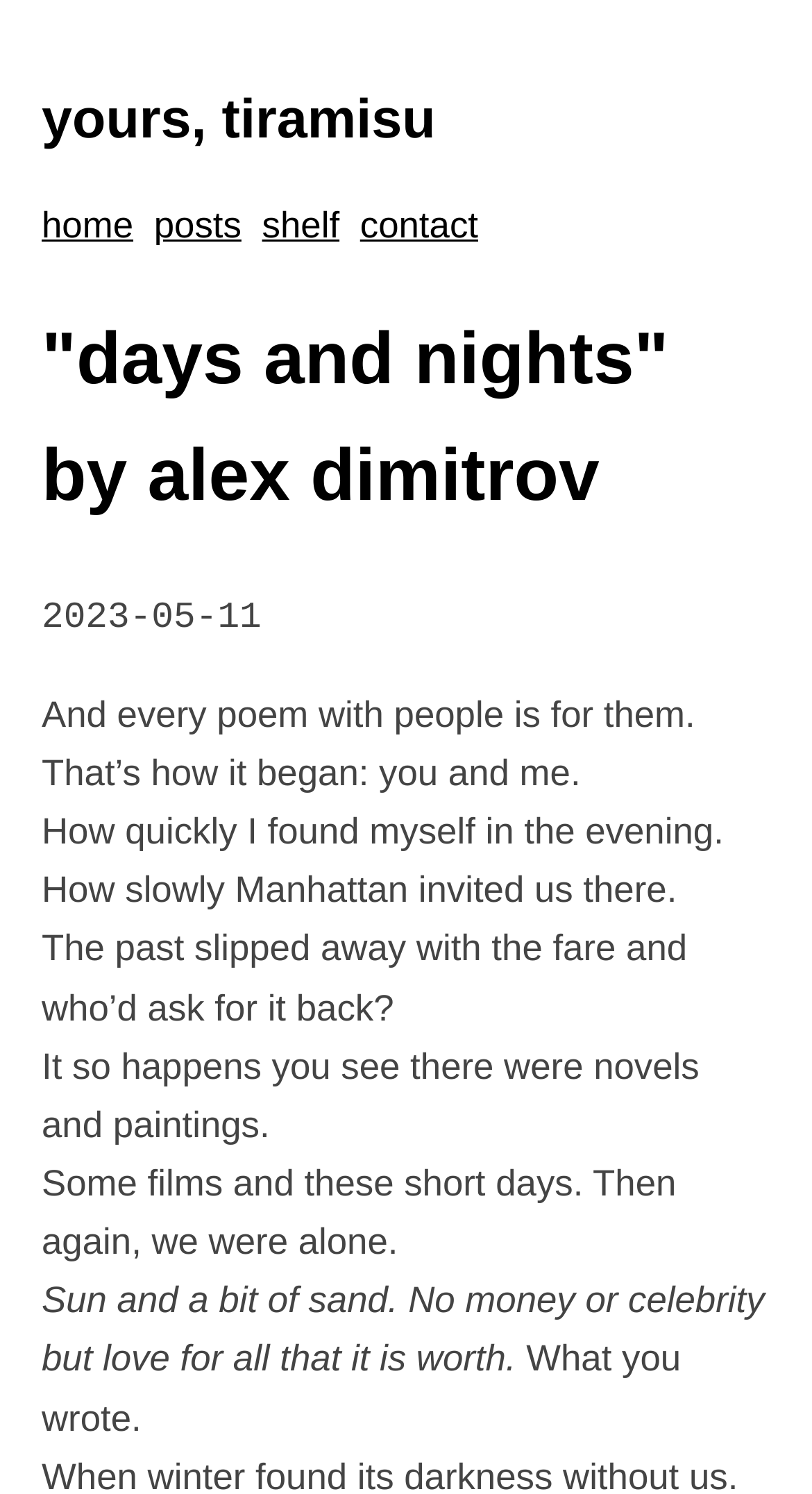Construct a comprehensive description capturing every detail on the webpage.

The webpage appears to be a poetry blog or a literary website, with a focus on a specific poem titled "days and nights" by Alex Dimitrov. At the top of the page, there is a header section with a link to "yours, tiramisu" and a series of navigation links, including "home", "posts", "shelf", and "contact", aligned horizontally.

Below the header section, the title of the poem "days and nights" by Alex Dimitrov is prominently displayed. The poem itself is presented in a vertical sequence of lines, with each line of the poem displayed as a separate static text element. The poem's text is arranged in a single column, with a consistent left margin.

The poem's content is lyrical and introspective, with themes of love, relationships, and personal reflection. The language is poetic and expressive, with vivid imagery and metaphorical descriptions.

There are no images on the page, and the overall design is minimalist and focused on presenting the poem's text in a clear and readable format. The use of whitespace and typography creates a clean and elegant visual layout, allowing the reader to focus on the poem's content.